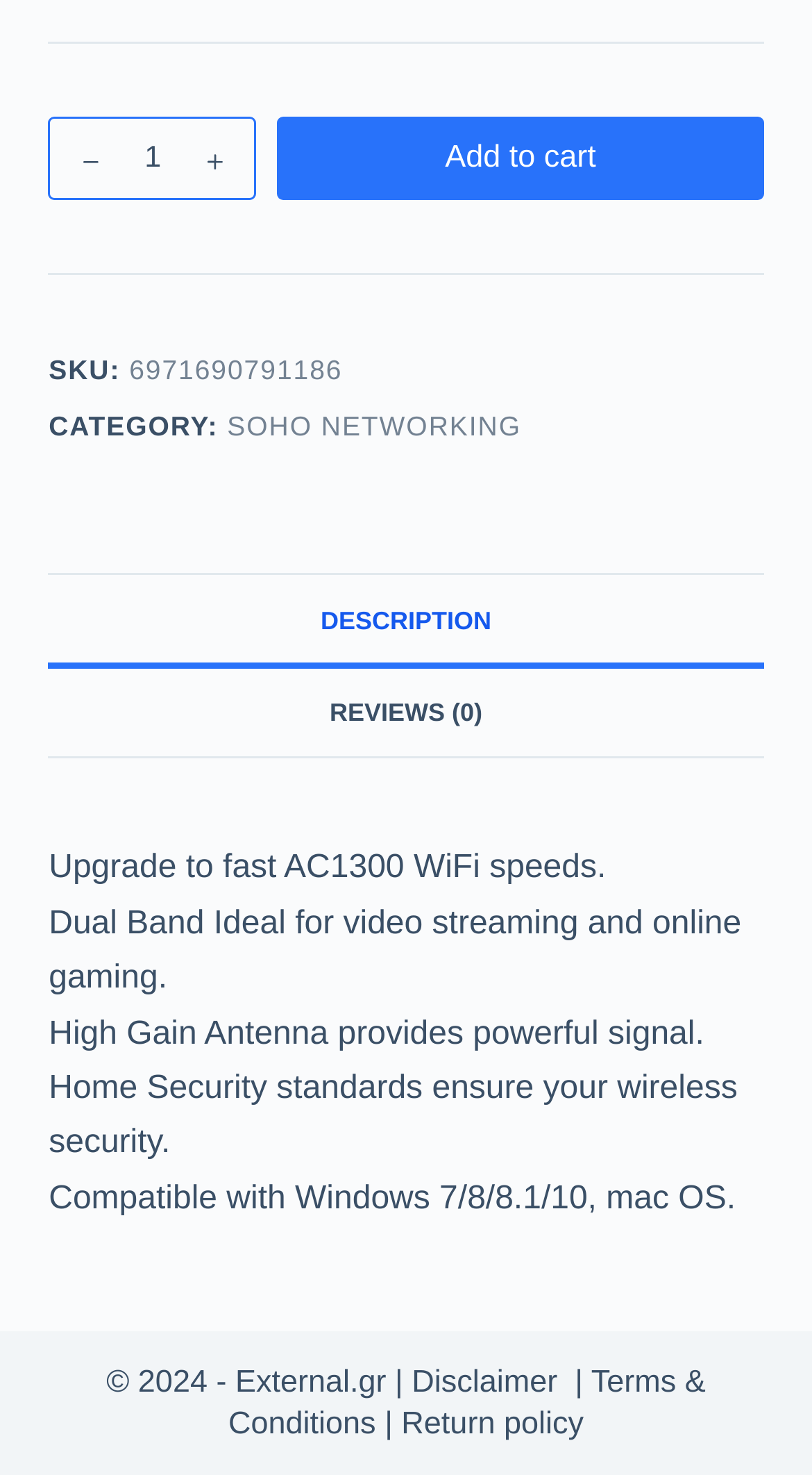What is the category of the product?
Carefully examine the image and provide a detailed answer to the question.

The category of the product is obtained from the link element with the text 'SOHO NETWORKING' which is located below the product name.